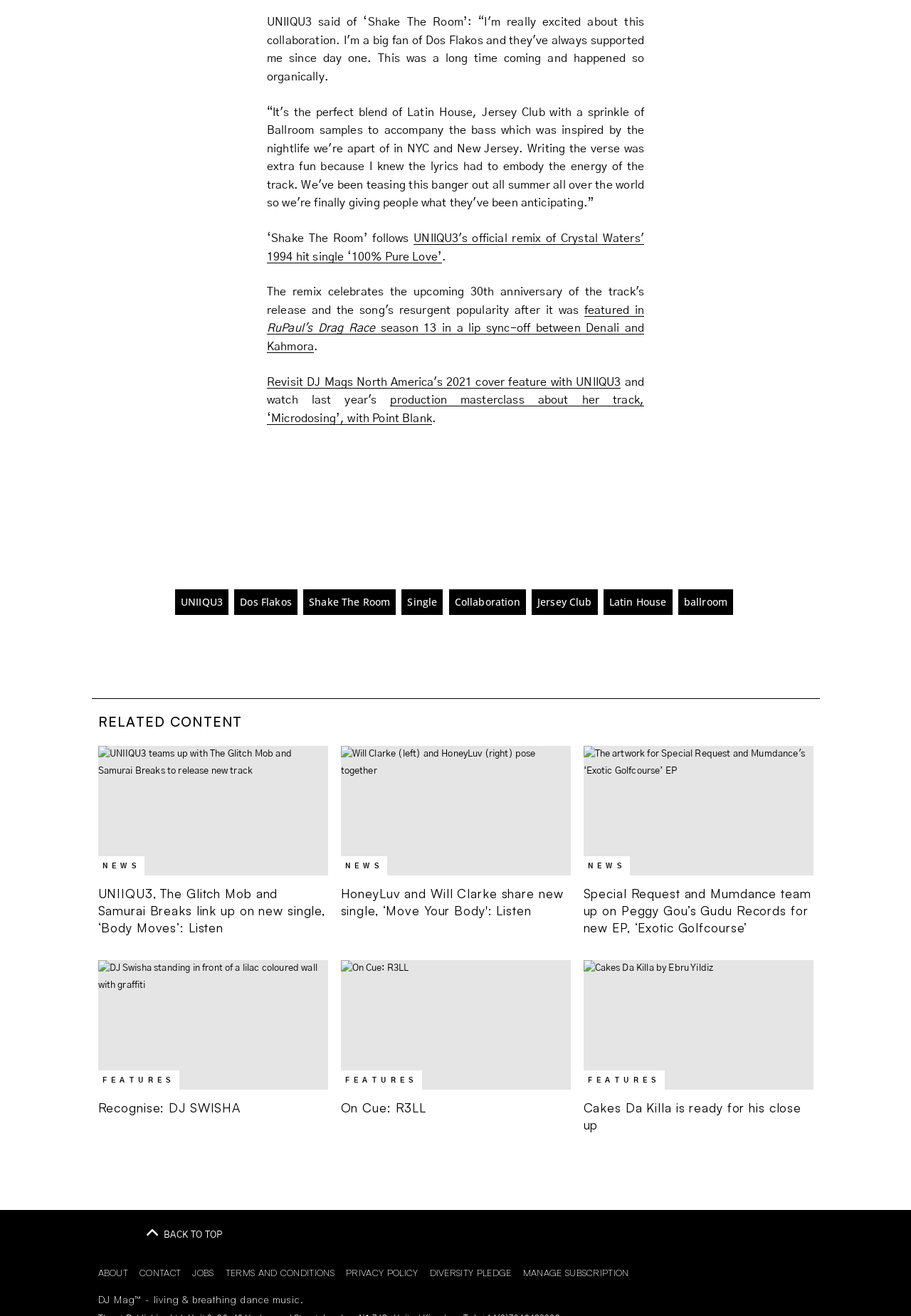Please identify the bounding box coordinates of the area I need to click to accomplish the following instruction: "Listen to UNIIQU3's track, ‘Microdosing’".

[0.293, 0.3, 0.707, 0.323]